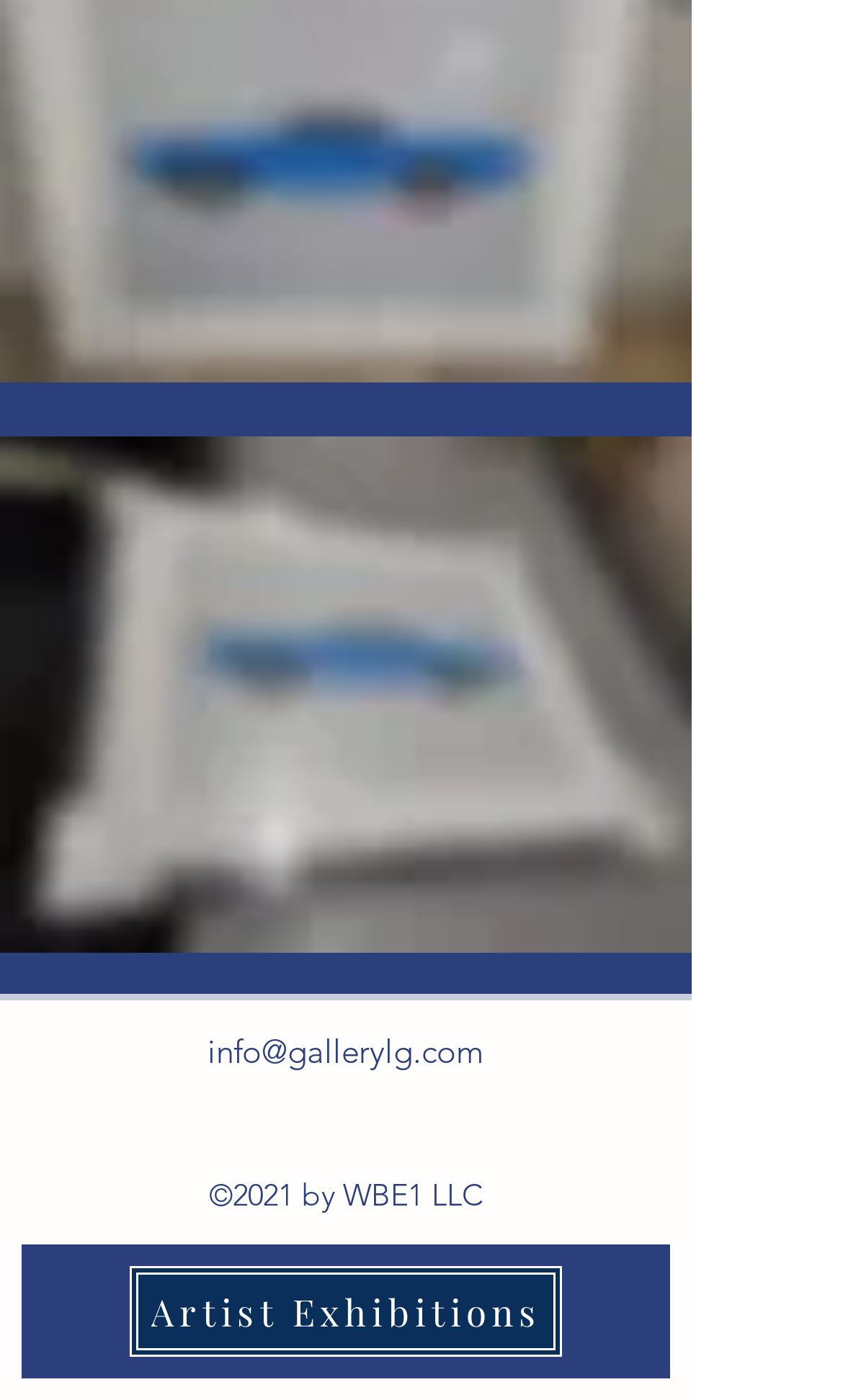Provide a single word or phrase answer to the question: 
What is the email address of the gallery?

info@gallerylg.com